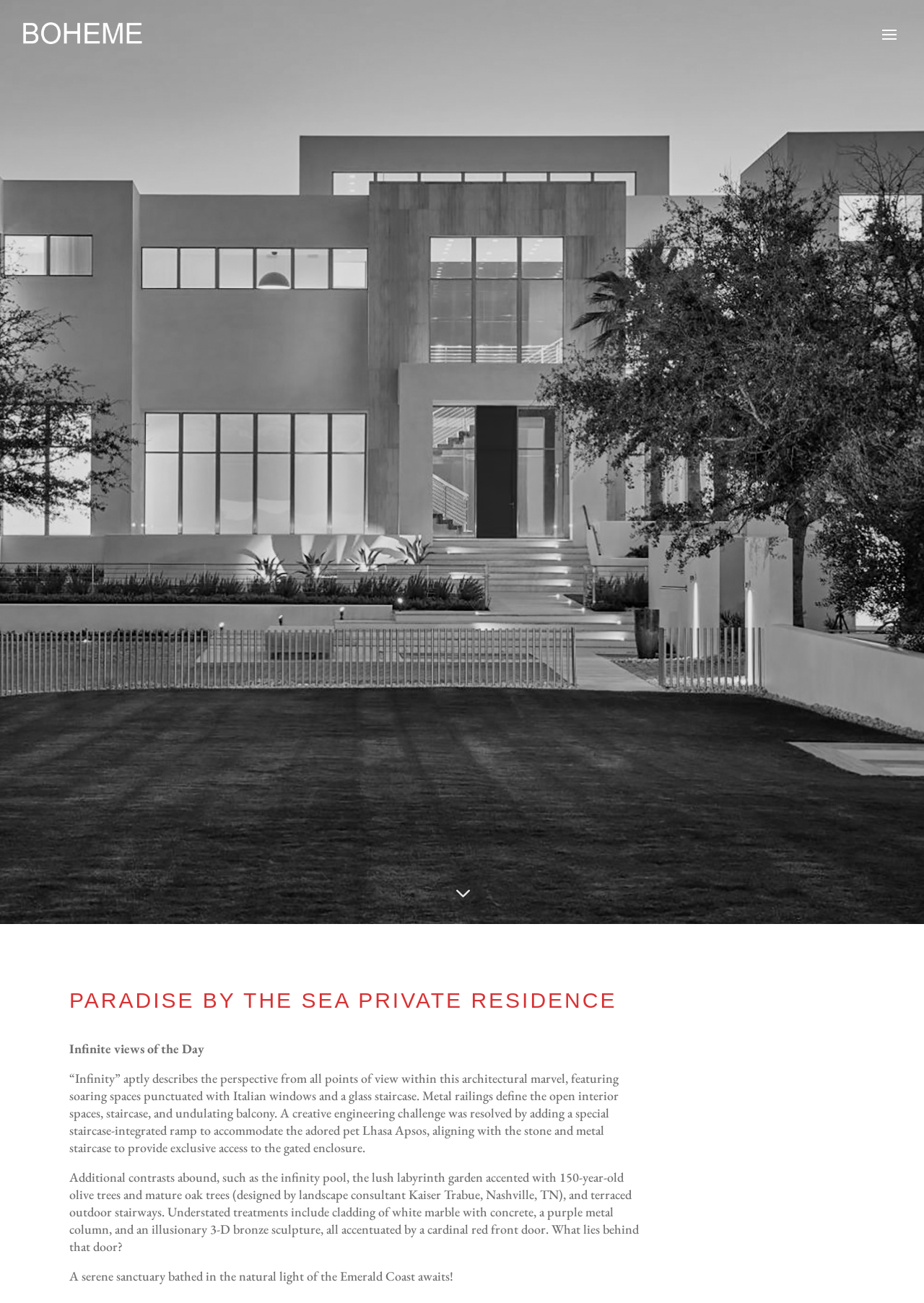Please examine the image and provide a detailed answer to the question: What is the material used for cladding?

I found the answer by reading the StaticText element that describes the design elements of the residence. The text mentions 'cladding of white marble with concrete' as one of the understated treatments.